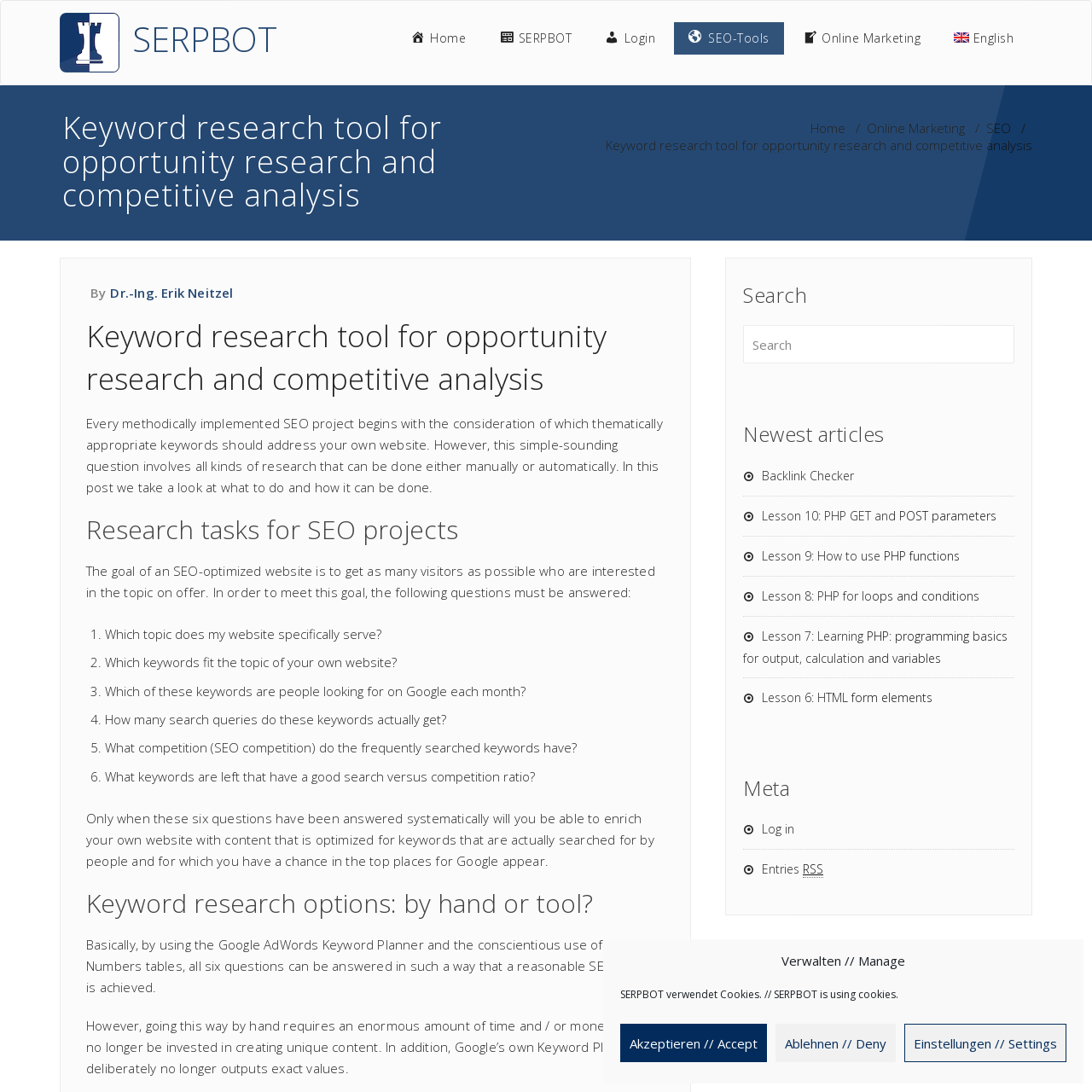Give a concise answer using one word or a phrase to the following question:
How many research tasks are mentioned for SEO projects?

6